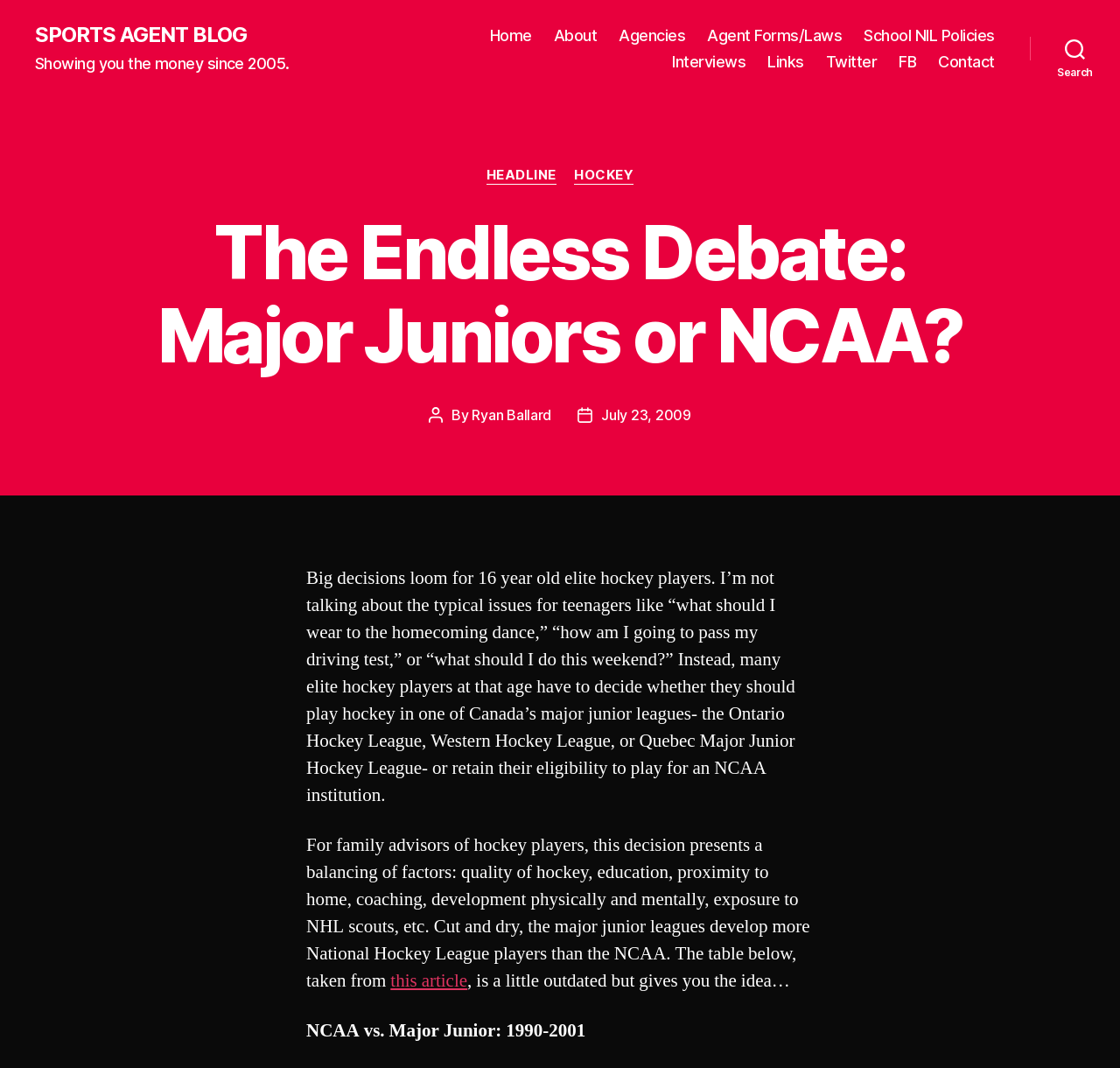What is the name of the blog?
By examining the image, provide a one-word or phrase answer.

SPORTS AGENT BLOG